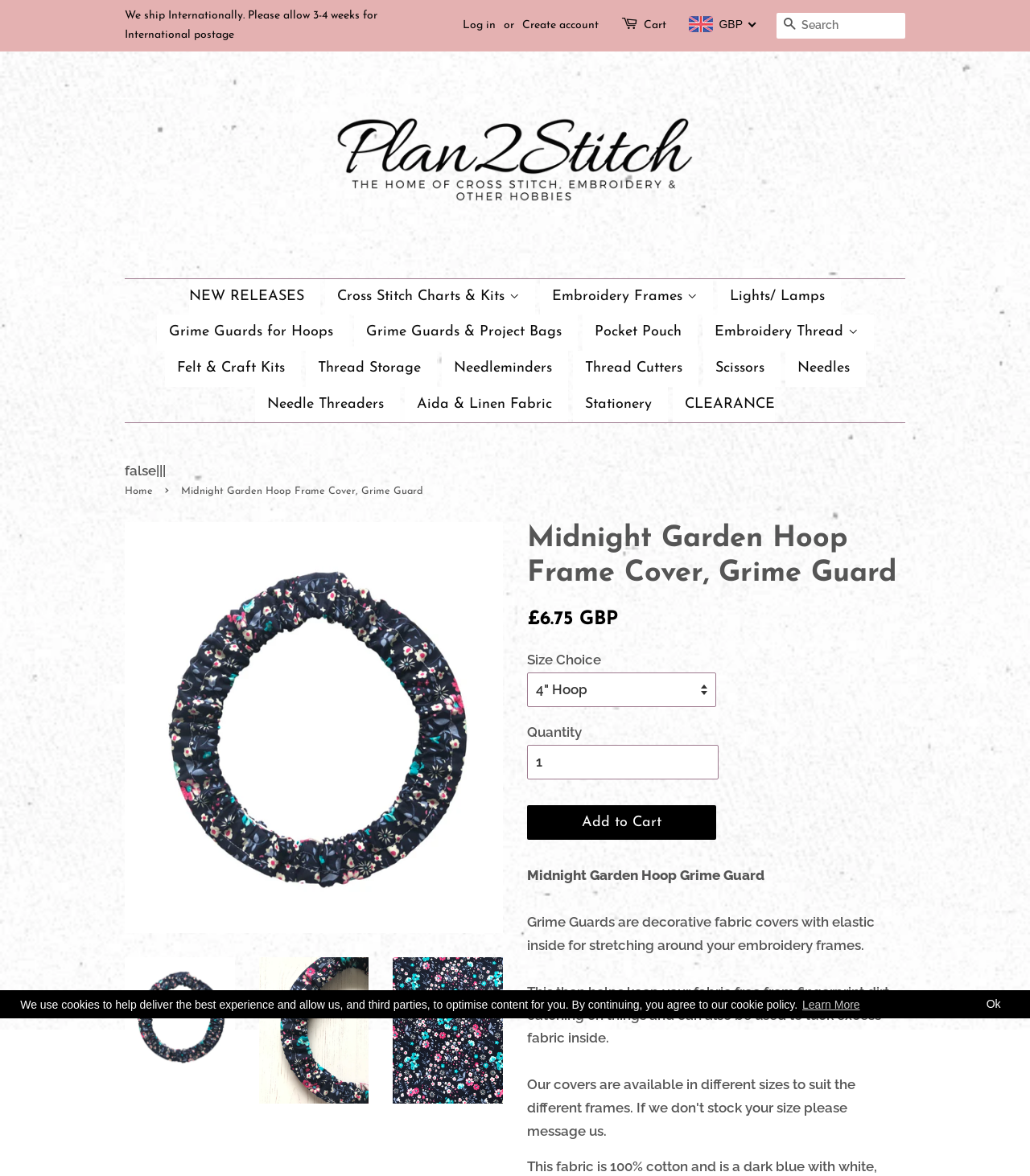Given the element description "Needles", identify the bounding box of the corresponding UI element.

[0.762, 0.298, 0.84, 0.329]